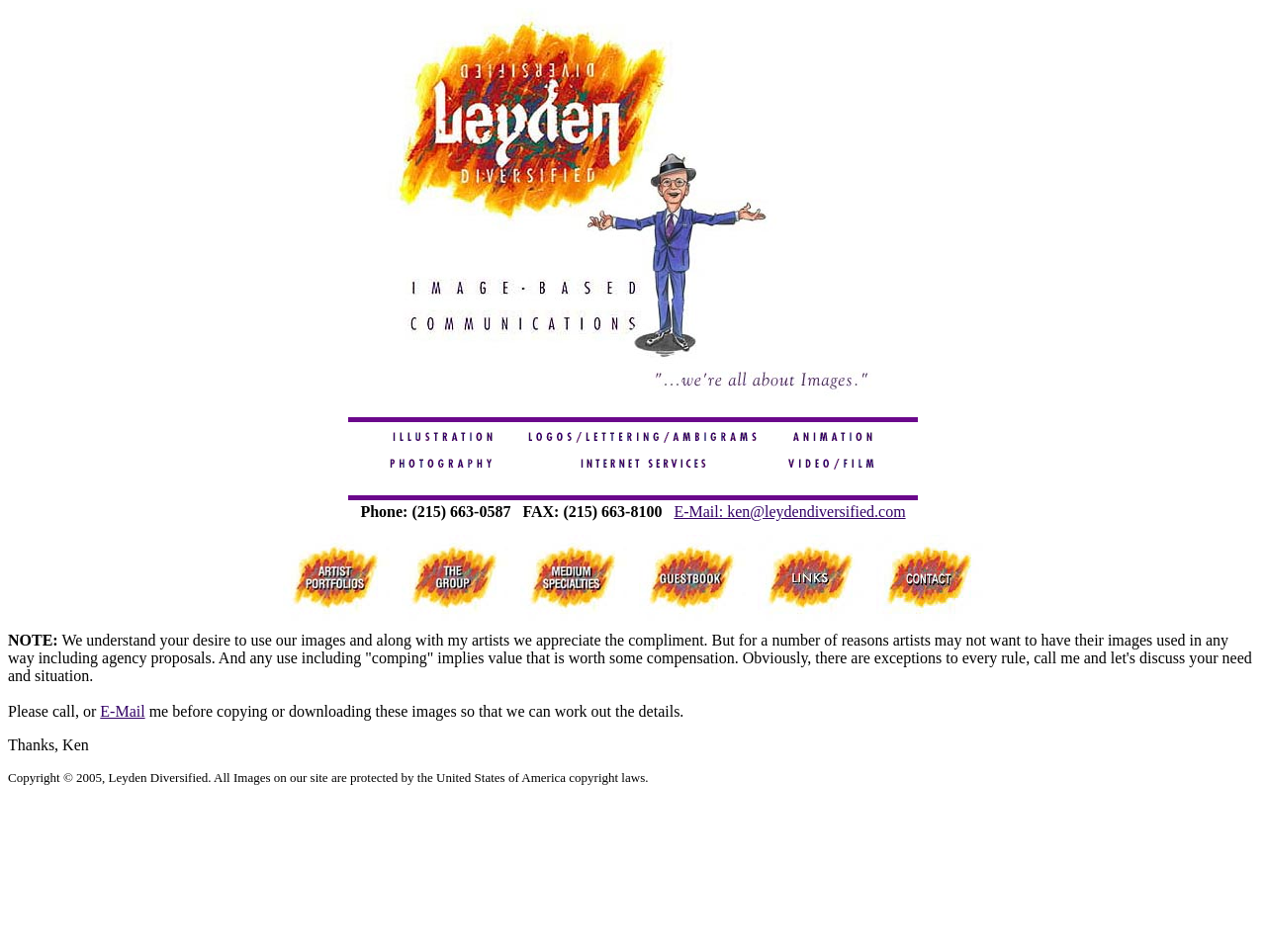Determine the bounding box coordinates for the UI element matching this description: "alt="-Medium Specialties-"".

[0.411, 0.592, 0.495, 0.61]